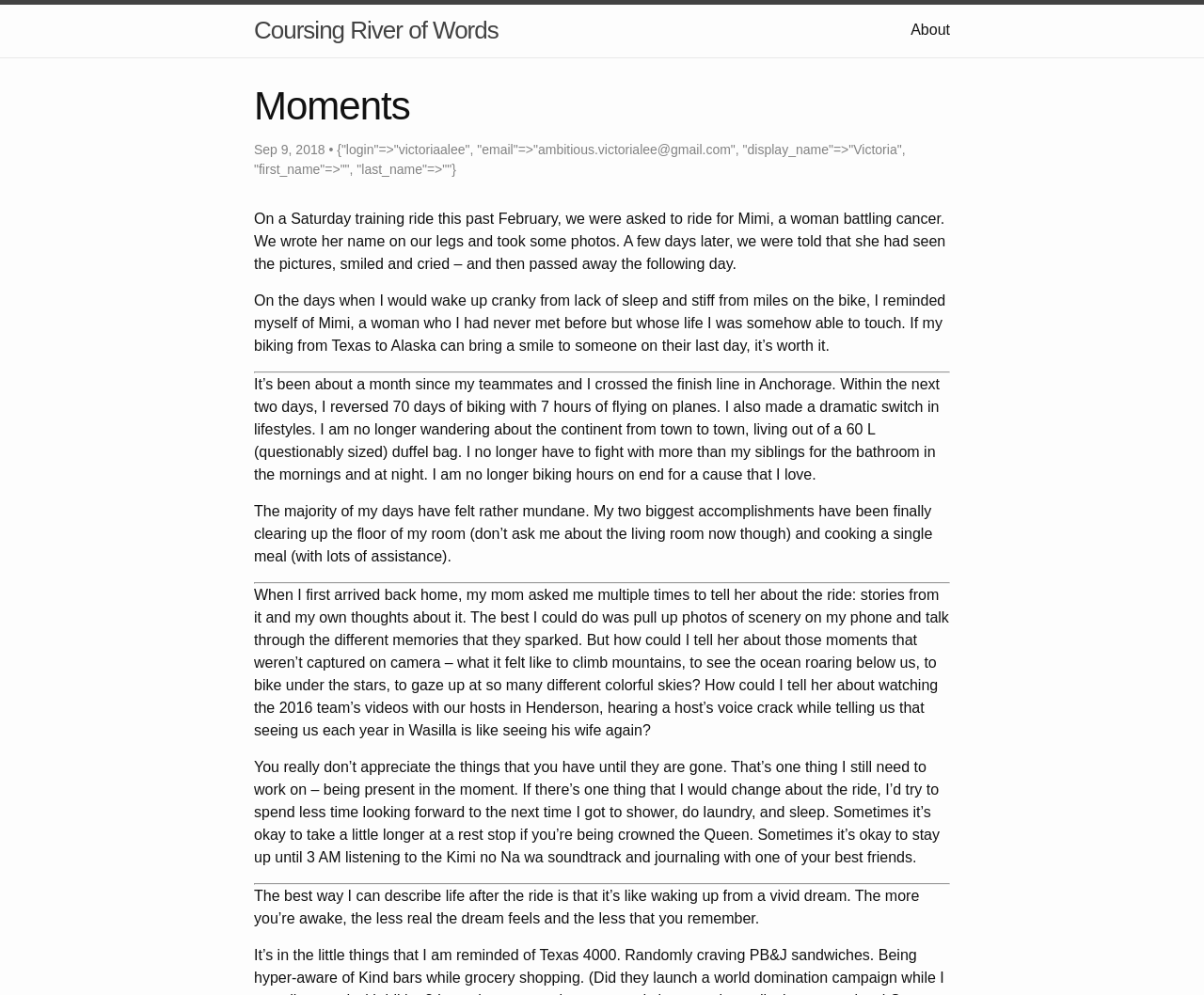What was written on the author's leg?
Please provide a single word or phrase answer based on the image.

Mimi's name